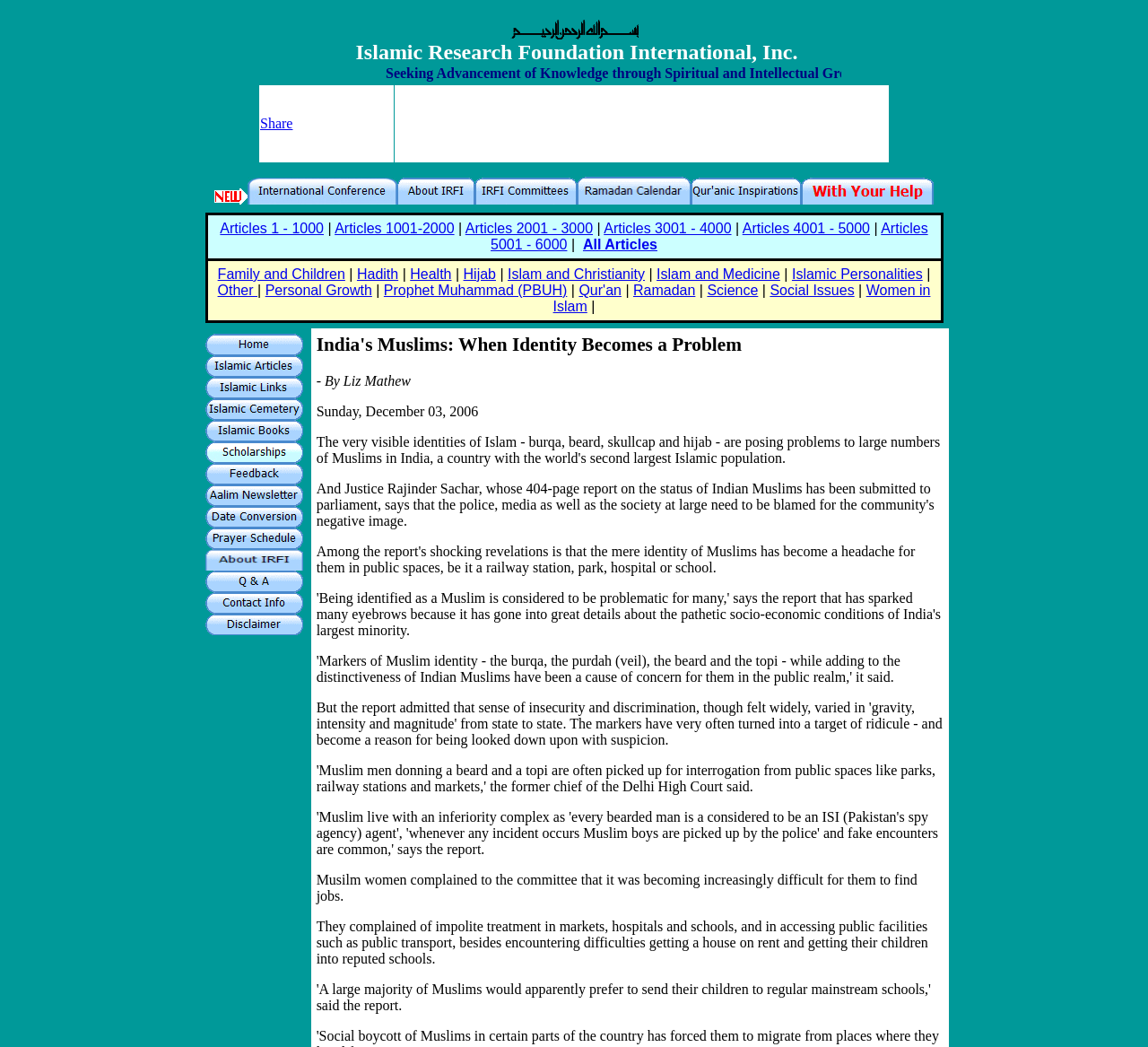Determine the bounding box coordinates of the element that should be clicked to execute the following command: "Learn about Family and Children".

[0.19, 0.254, 0.301, 0.269]